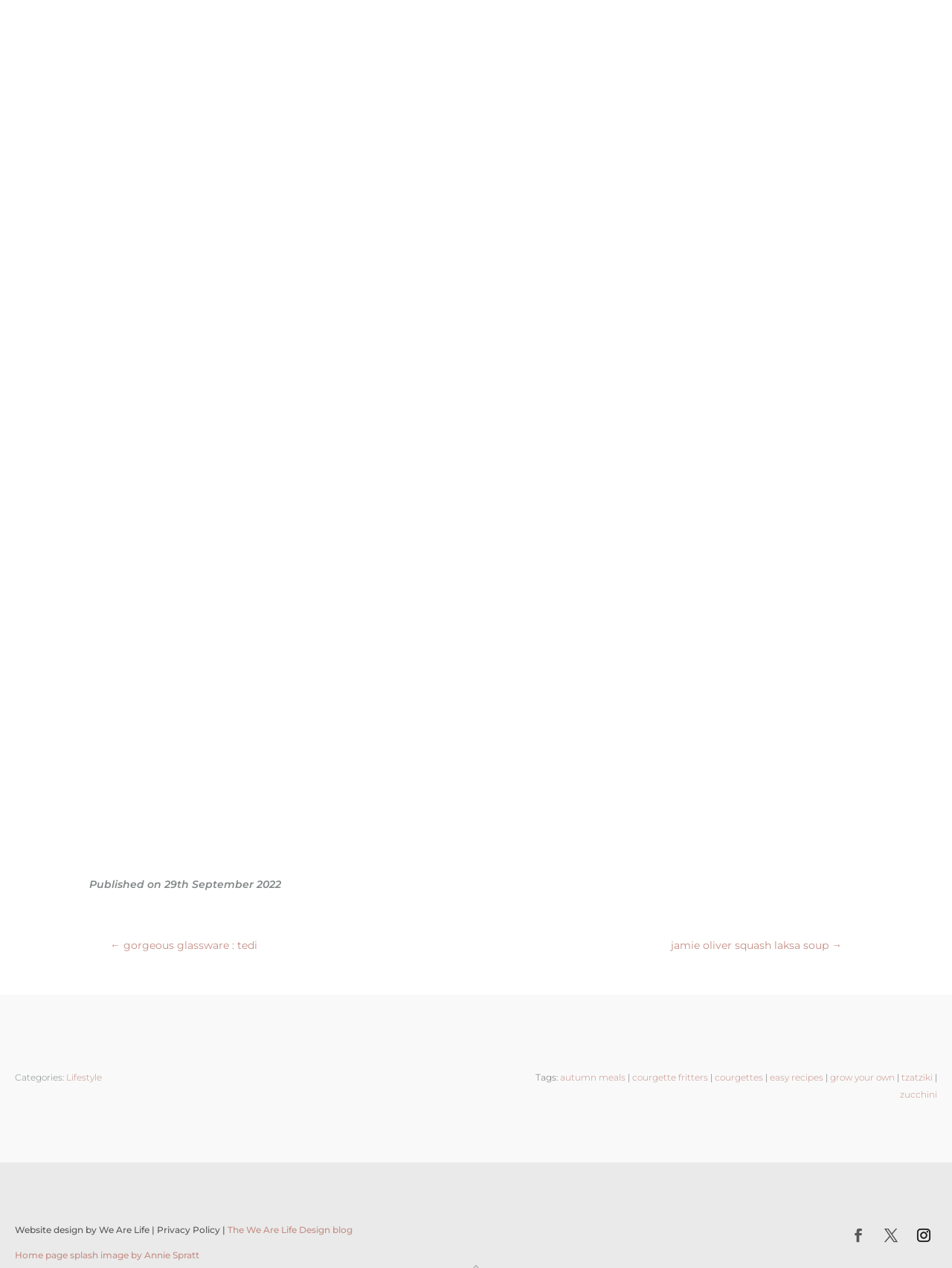Please identify the bounding box coordinates of the clickable element to fulfill the following instruction: "go back to previous page". The coordinates should be four float numbers between 0 and 1, i.e., [left, top, right, bottom].

[0.116, 0.739, 0.27, 0.752]